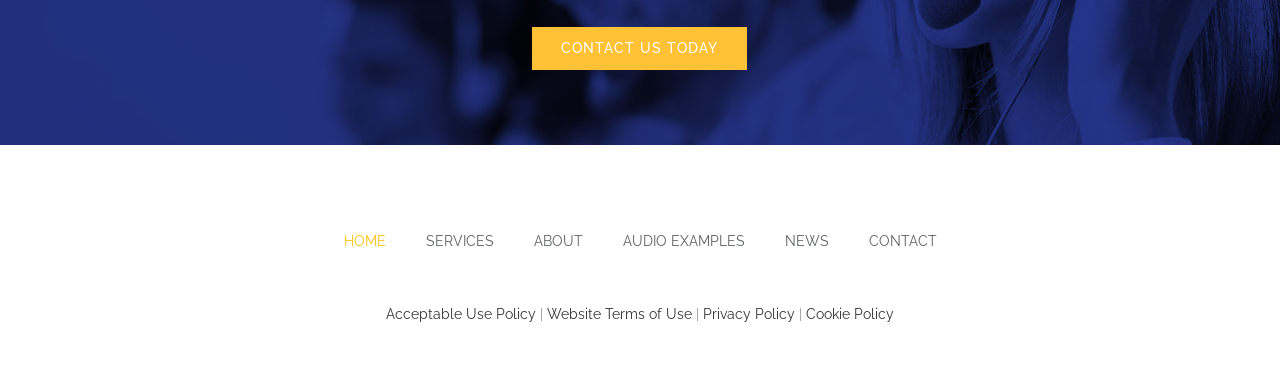How many links are in the footer section?
Based on the screenshot, provide a one-word or short-phrase response.

5